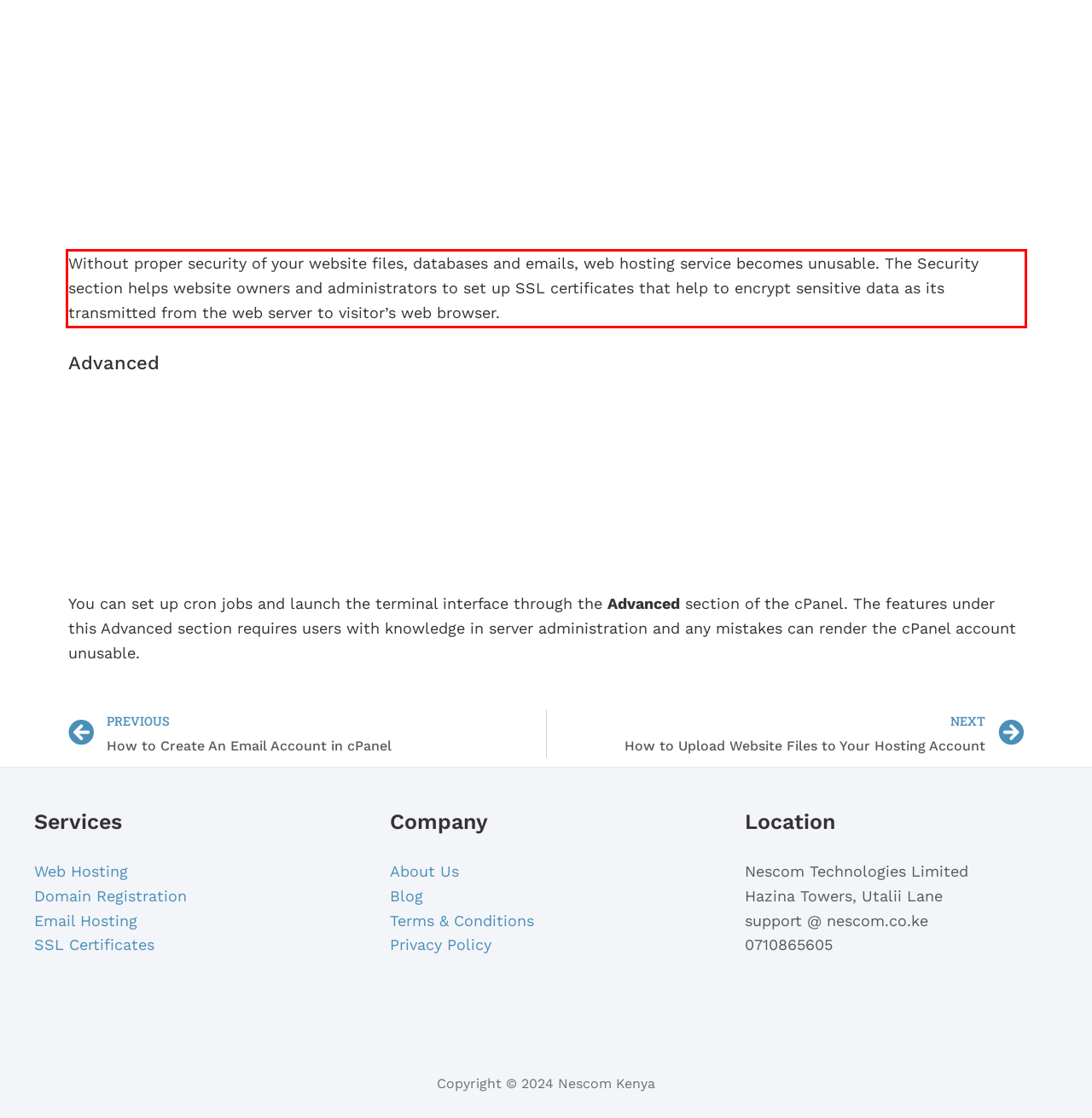Please examine the screenshot of the webpage and read the text present within the red rectangle bounding box.

Without proper security of your website files, databases and emails, web hosting service becomes unusable. The Security section helps website owners and administrators to set up SSL certificates that help to encrypt sensitive data as its transmitted from the web server to visitor’s web browser.